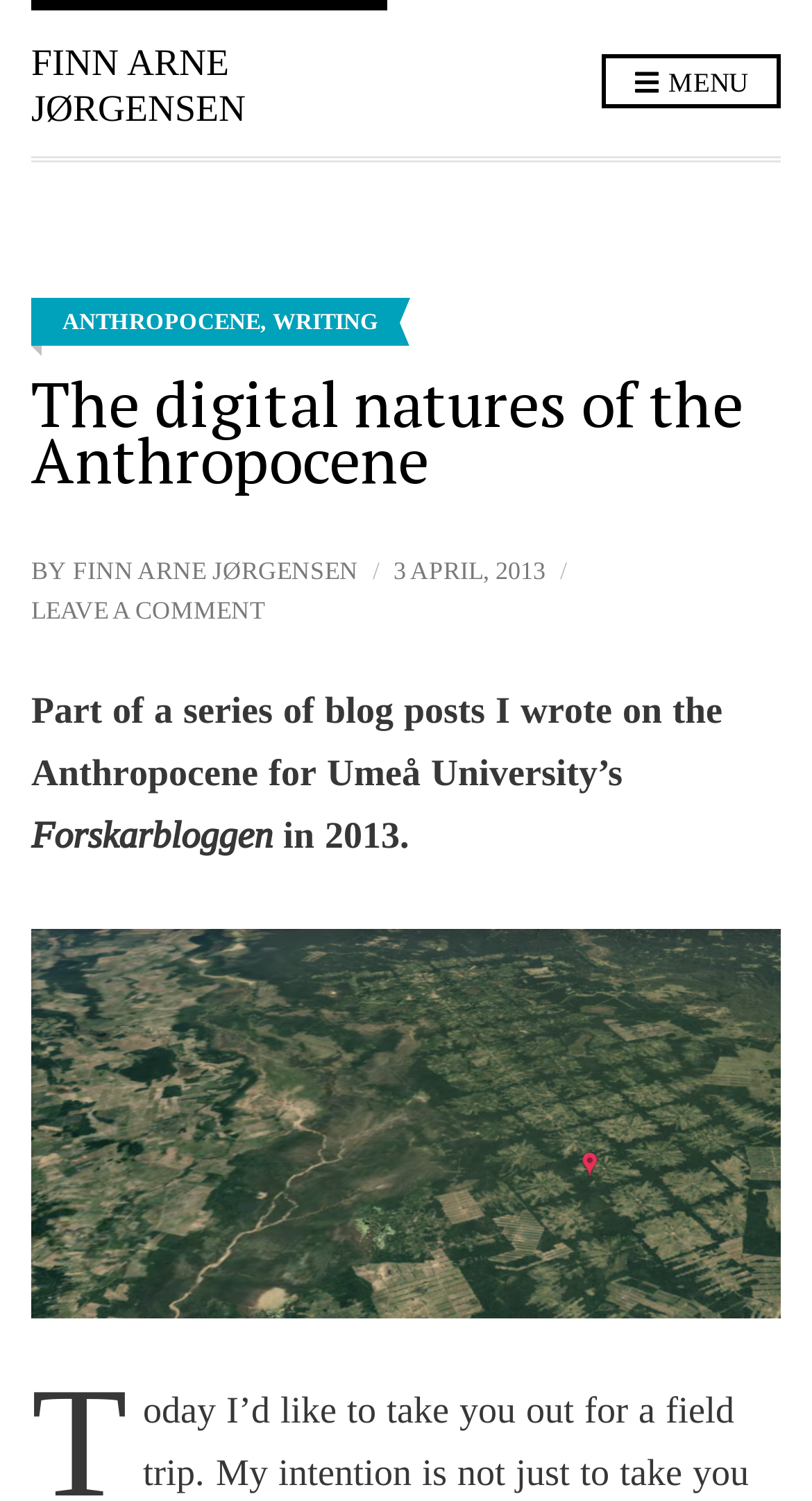Identify and provide the title of the webpage.

The digital natures of the Anthropocene